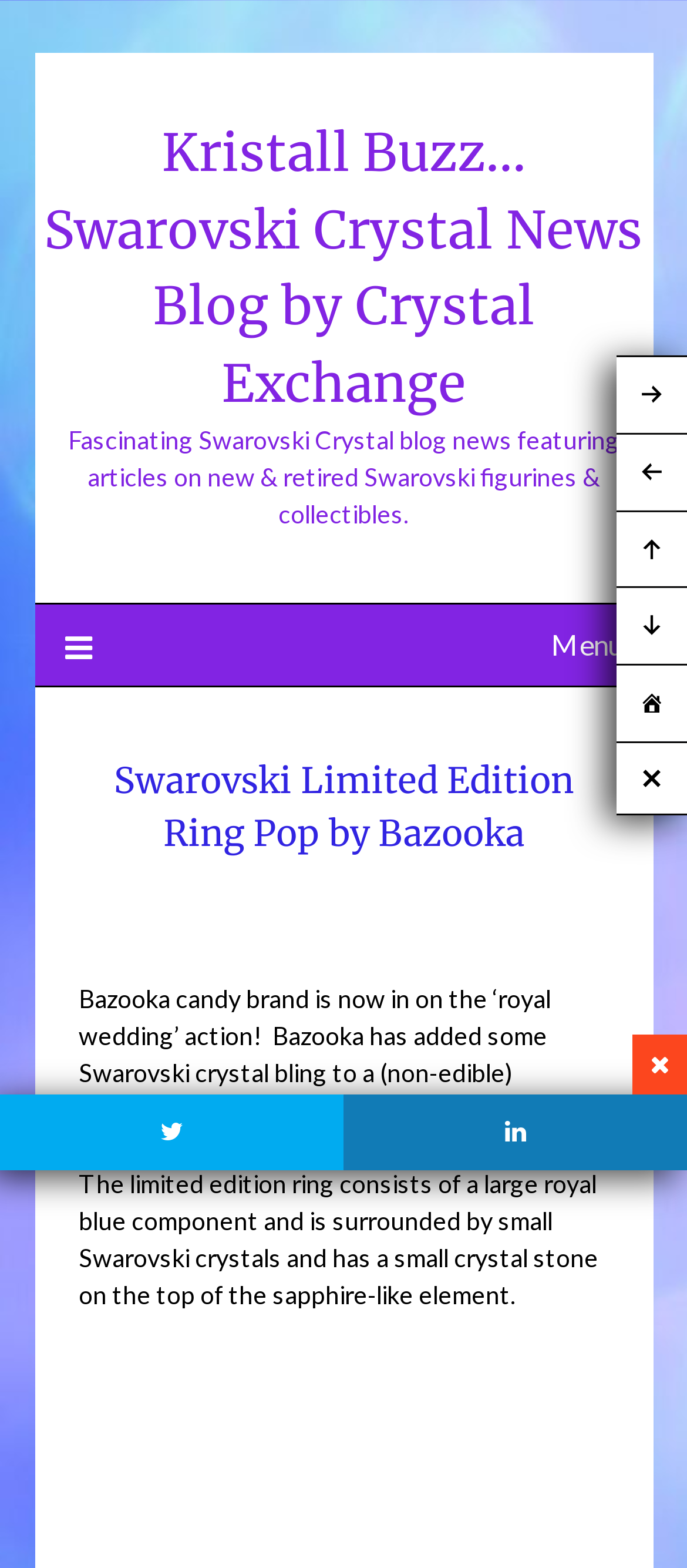Respond with a single word or phrase to the following question:
What is the inspiration for the design of the ring?

Kate Middleton's engagement ring